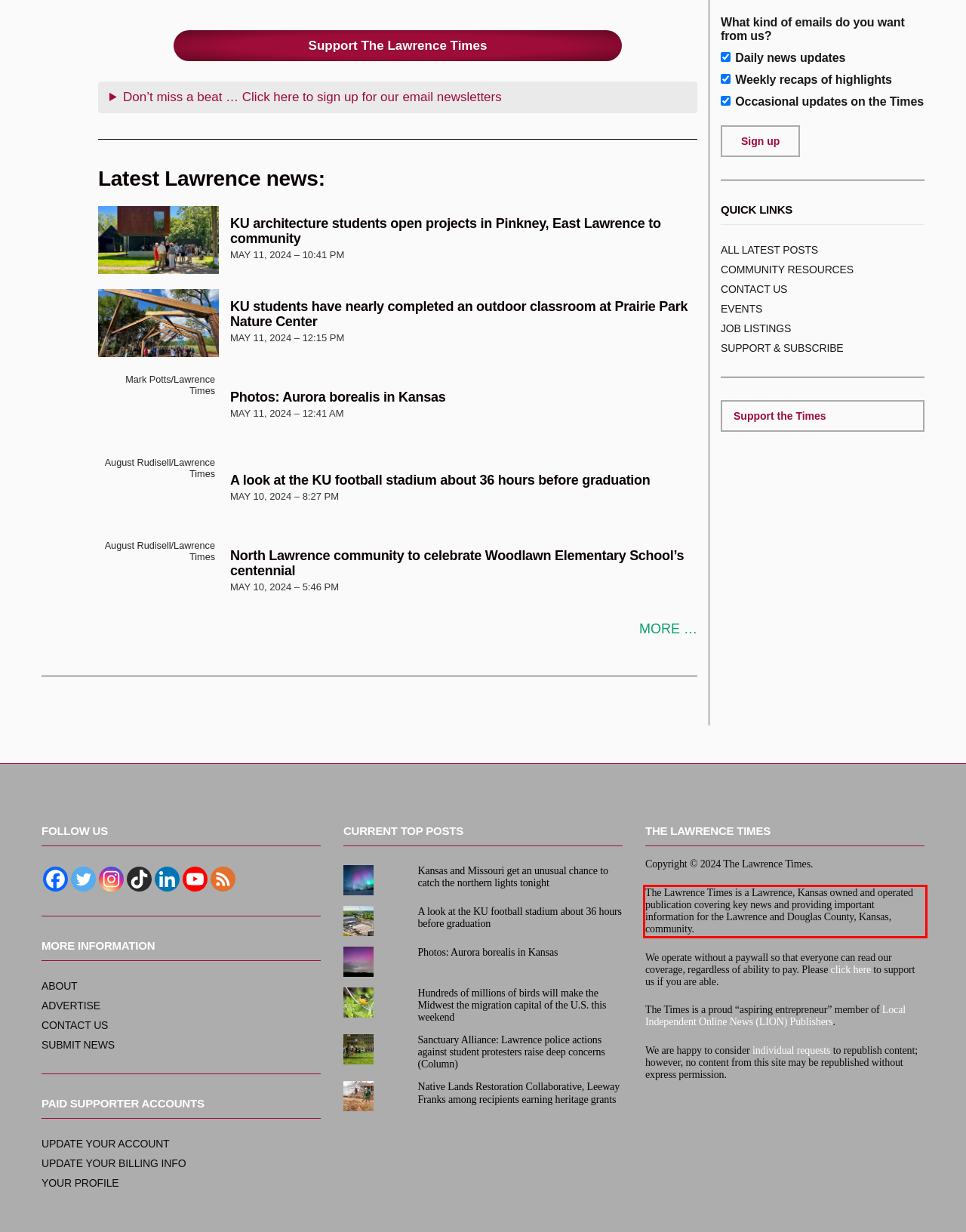With the given screenshot of a webpage, locate the red rectangle bounding box and extract the text content using OCR.

The Lawrence Times is a Lawrence, Kansas owned and operated publication covering key news and providing important information for the Lawrence and Douglas County, Kansas, community.